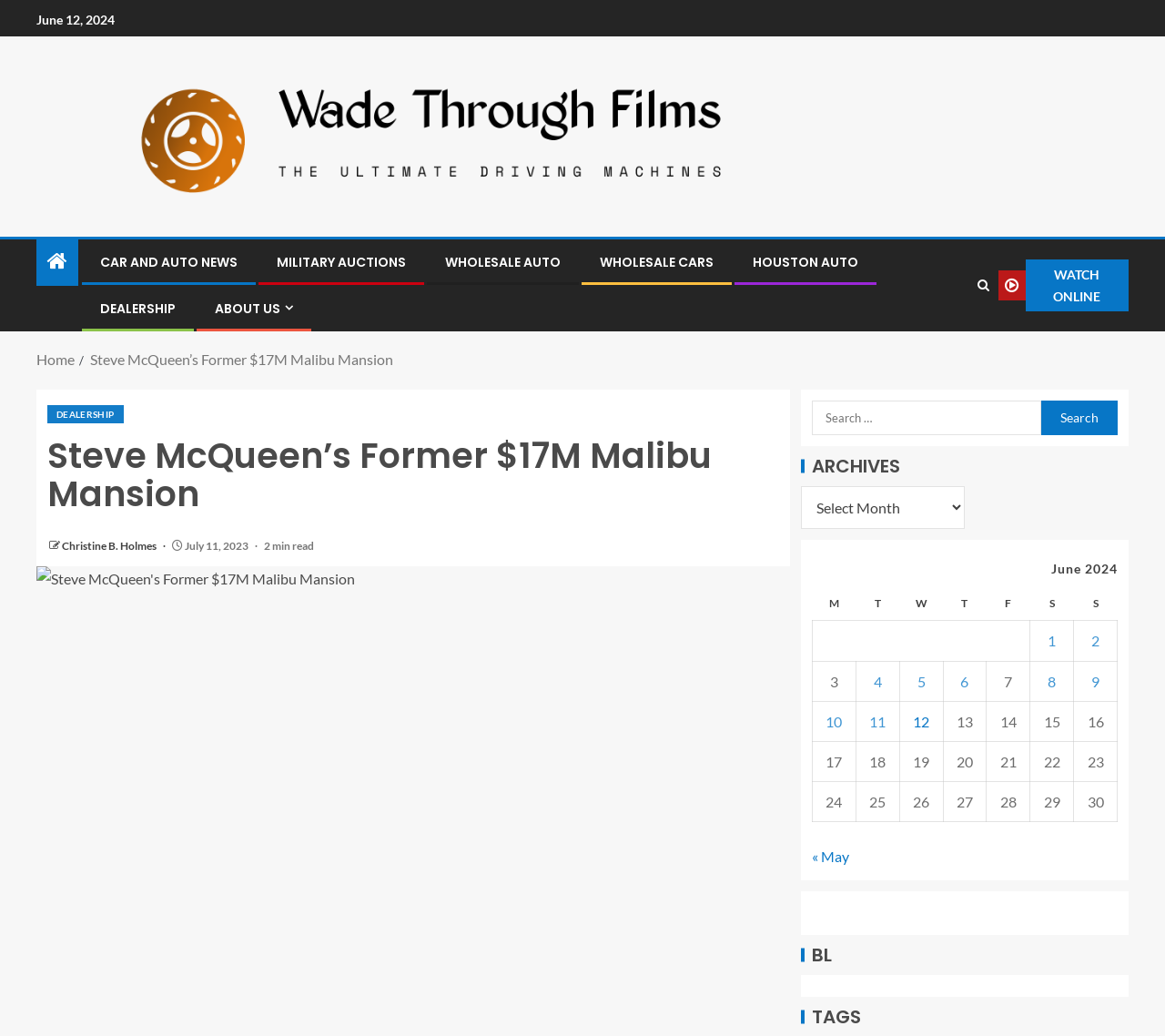Give an extensive and precise description of the webpage.

This webpage appears to be a blog or news article page. At the top, there is a header section with a title "Steve McQueen’s Former $17M Malibu Mansion – Wade Through Films" and a link to "Wade Through Films" with an accompanying image. Below the header, there is a navigation section with links to "Home" and "Steve McQueen’s Former $17M Malibu Mansion".

The main content area is divided into two sections. On the left, there is an article section with a heading "Steve McQueen’s Former $17M Malibu Mansion" and a subheading "By Christine B. Holmes" with a publication date "July 11, 2023". The article has a brief summary and a "2 min read" indicator. Below the article, there is a search box with a "Search" button.

On the right, there is a sidebar section with several links to different categories, including "CAR AND AUTO NEWS", "MILITARY AUCTIONS", "WHOLESALE AUTO", "WHOLESALE CARS", and "HOUSTON AUTO". There is also a link to "DEALERSHIP" and "ABOUT US" with an icon. Further down, there is a "WATCH ONLINE" link.

Below the main content area, there is an "ARCHIVES" section with a table displaying a calendar for June 2024. The table has columns for each day of the week, and each row represents a date in June 2024. Each cell in the table contains a link to a post published on that date.